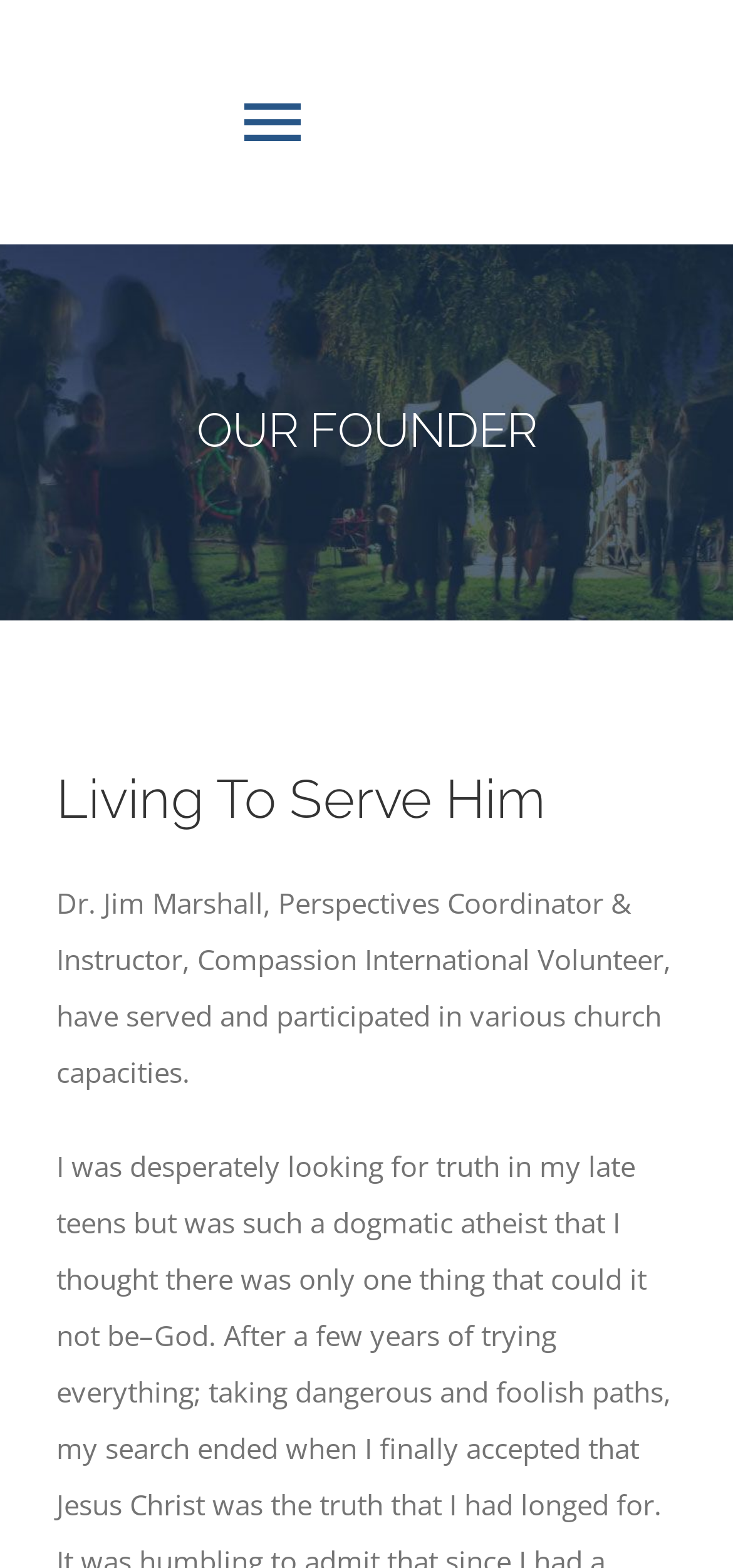Locate the bounding box coordinates of the clickable region necessary to complete the following instruction: "Go to JESUS REVEALS HIMSELF page". Provide the coordinates in the format of four float numbers between 0 and 1, i.e., [left, top, right, bottom].

[0.0, 0.789, 1.0, 0.867]